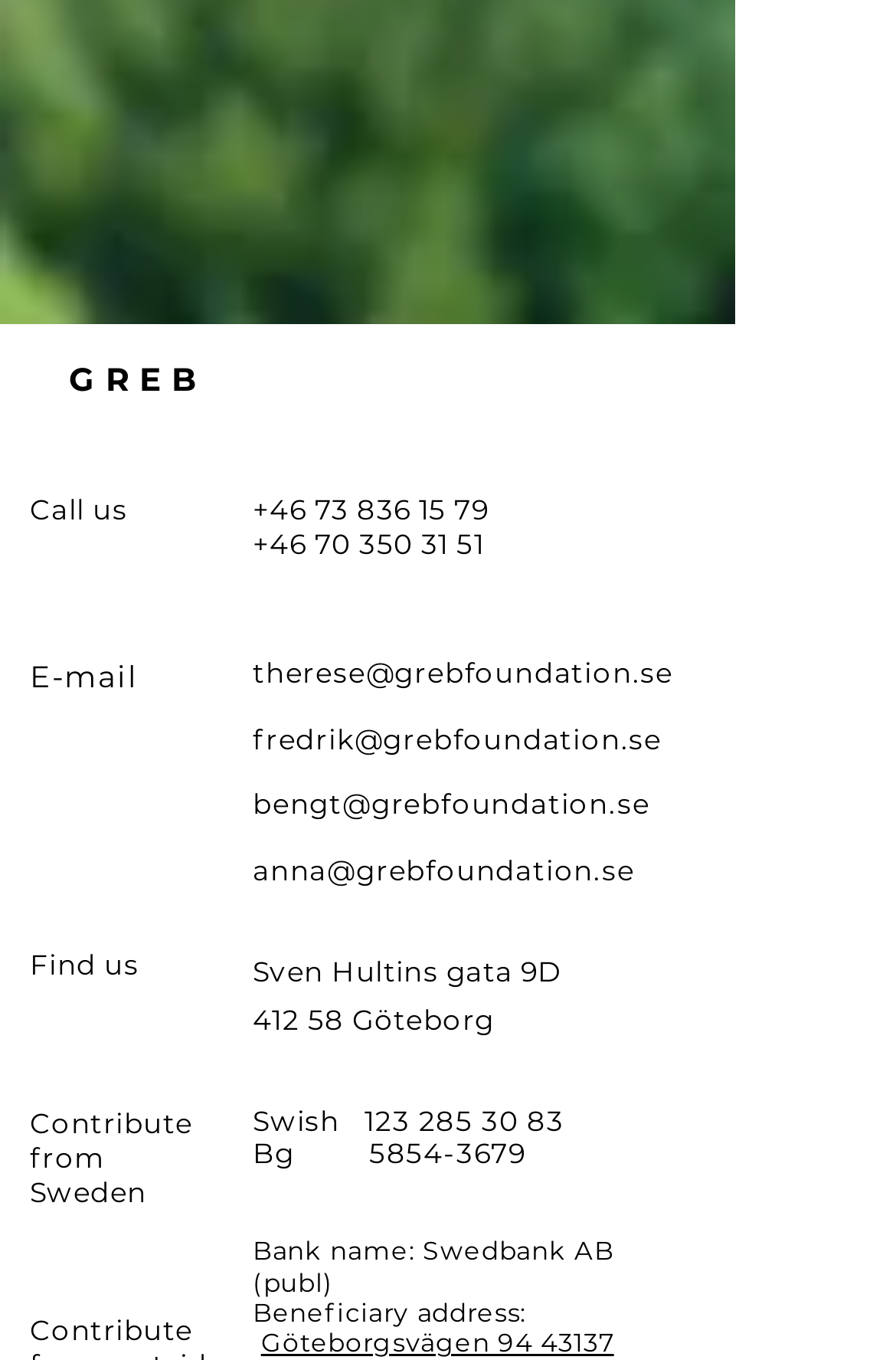What is the phone number to call?
Analyze the image and deliver a detailed answer to the question.

The phone number to call is found in the link element with the text '+46 73 836 15 79' which is located at the top of the webpage, below the 'Call us' link.